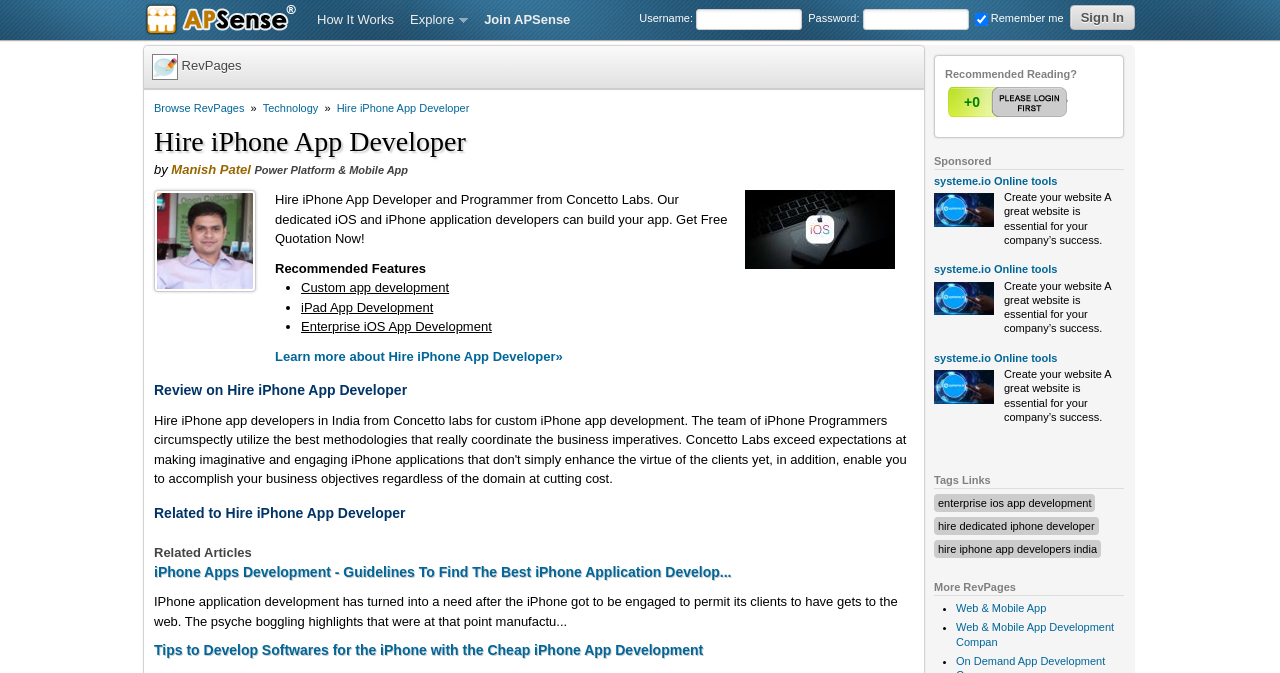Please identify the bounding box coordinates of the area that needs to be clicked to fulfill the following instruction: "Create your website."

[0.784, 0.284, 0.868, 0.366]